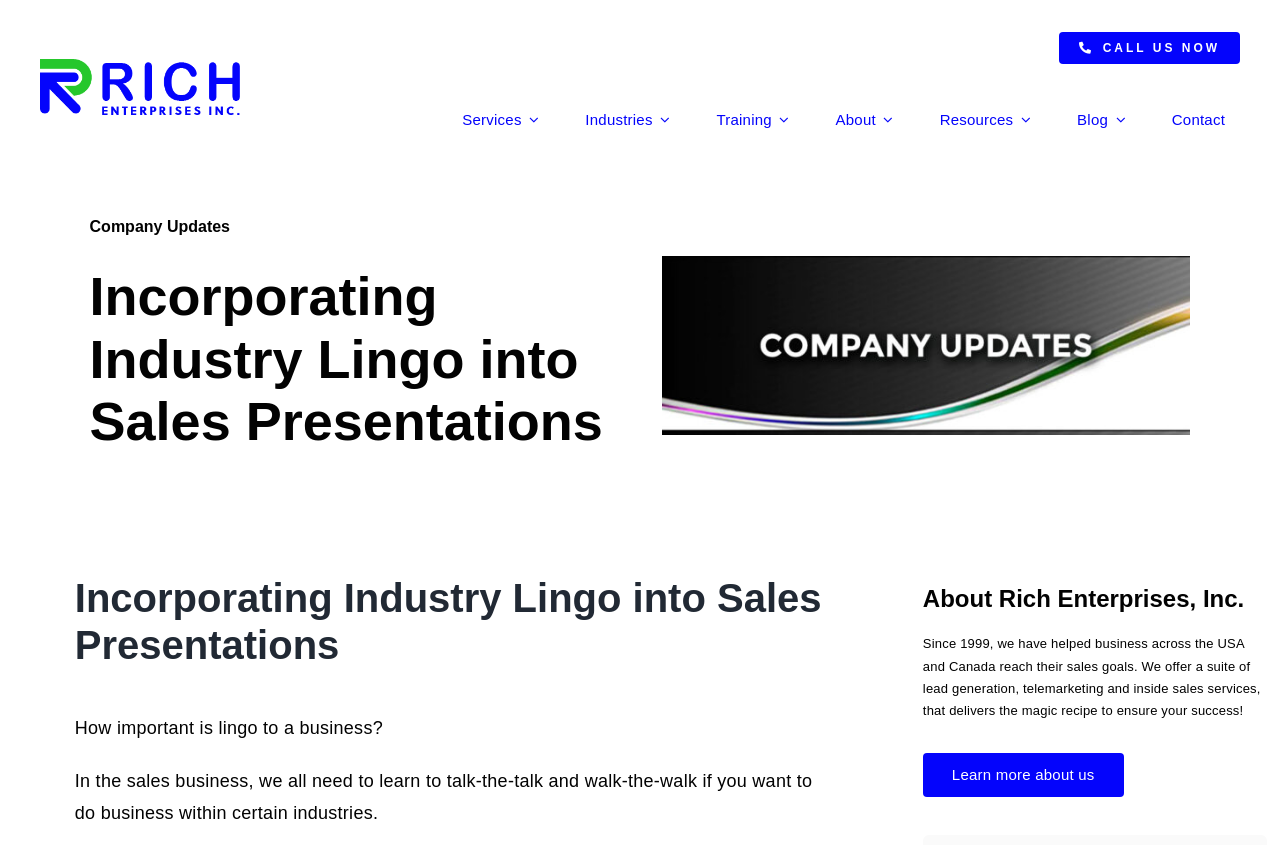Please determine the bounding box coordinates for the element that should be clicked to follow these instructions: "Call us now".

[0.828, 0.038, 0.969, 0.076]